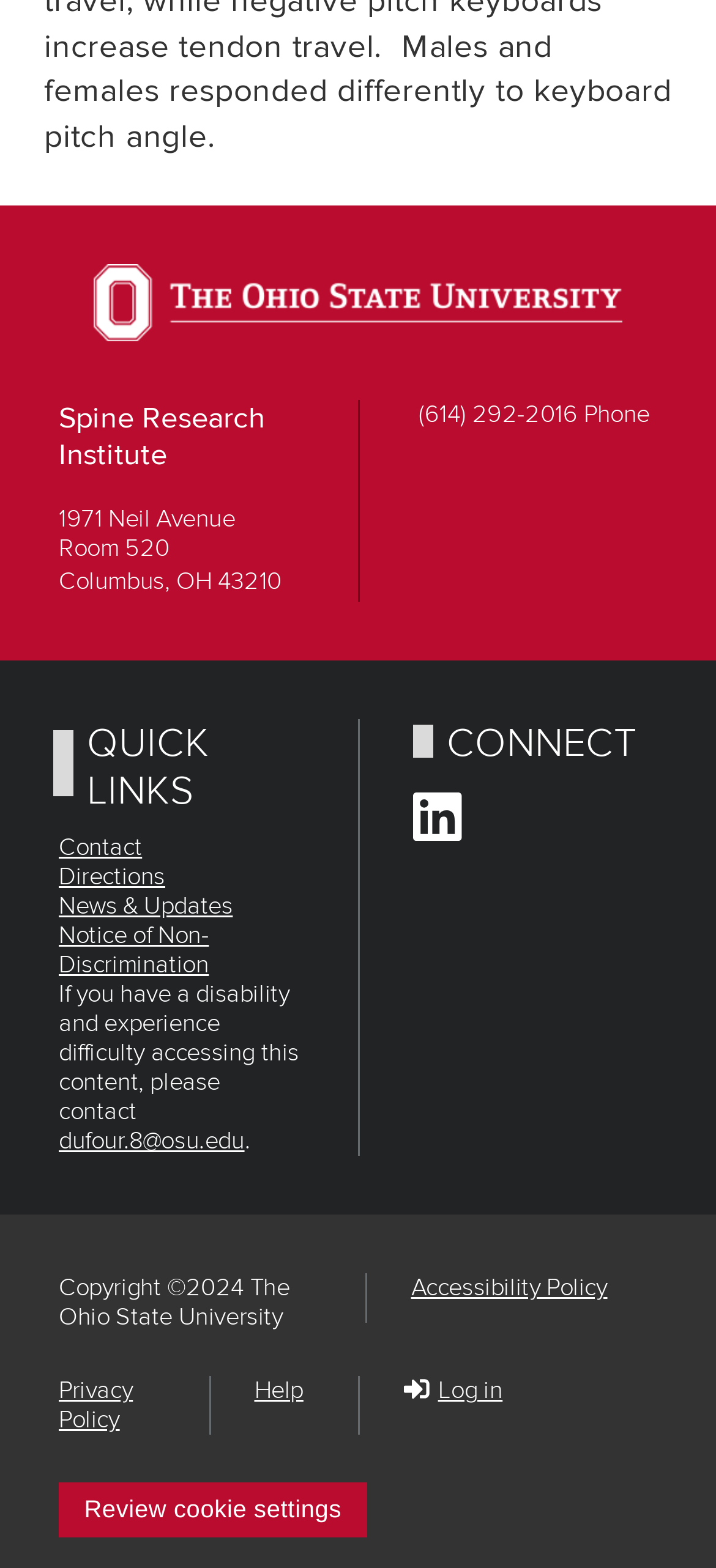Find the bounding box coordinates for the area you need to click to carry out the instruction: "Visit the Facebook page". The coordinates should be four float numbers between 0 and 1, indicated as [left, top, right, bottom].

None